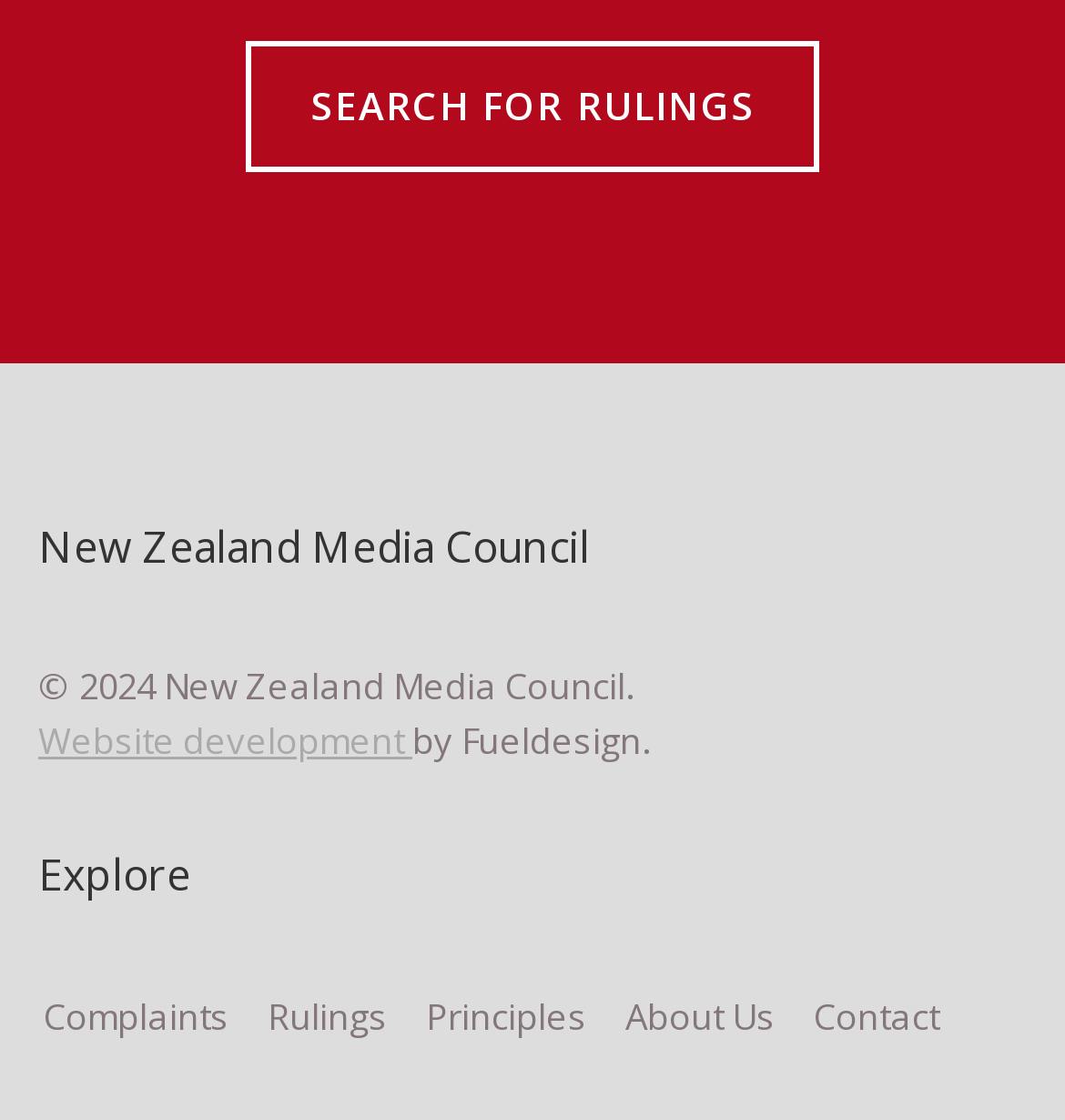Carefully examine the image and provide an in-depth answer to the question: What is the copyright year of the website?

The copyright year can be found in the StaticText element '© 2024 New Zealand Media Council.' with bounding box coordinates [0.036, 0.591, 0.595, 0.635].